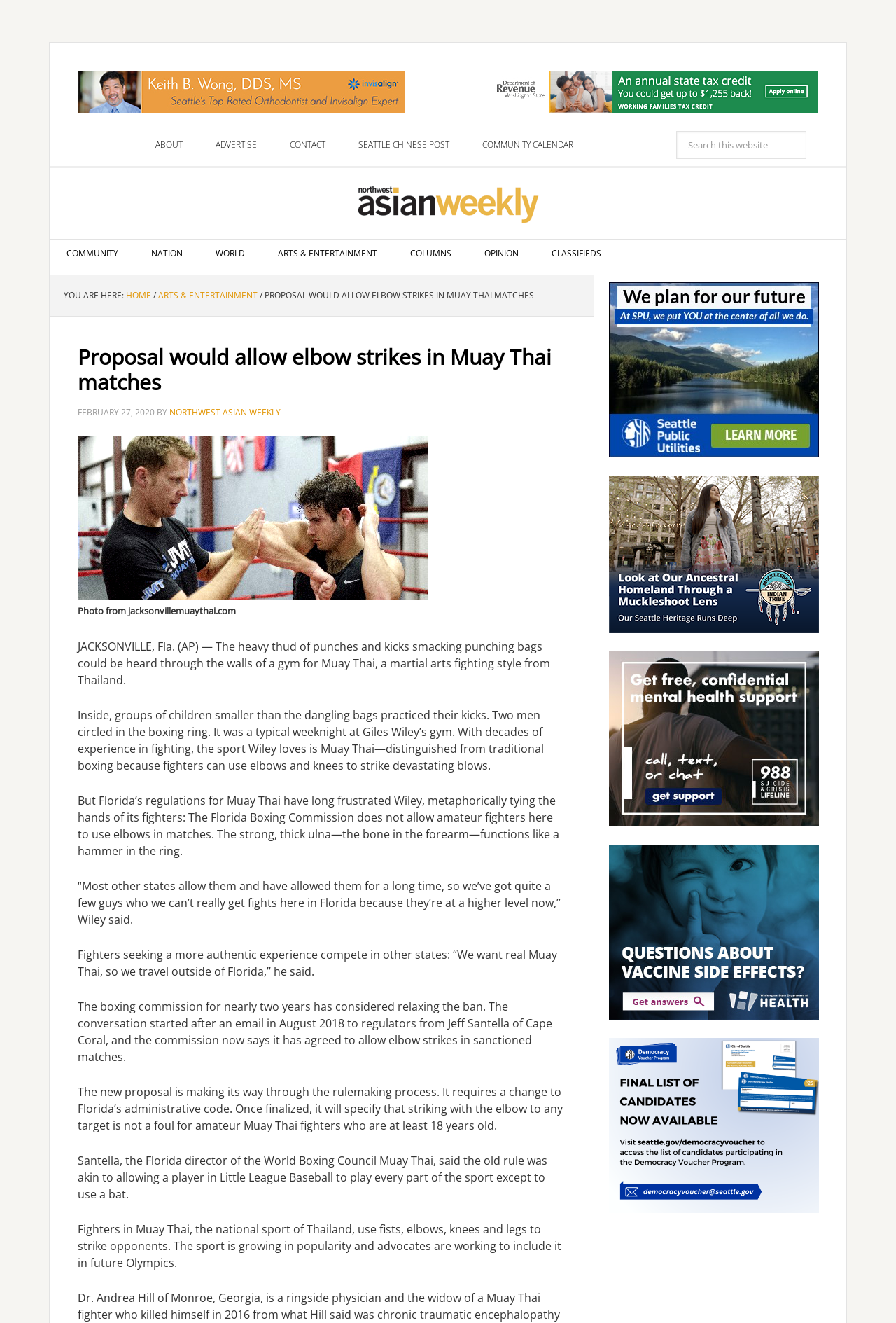Provide a thorough and detailed response to the question by examining the image: 
What is the sport that is growing in popularity and advocates are working to include in future Olympics?

I found this answer by reading the text in the webpage, specifically the sentence 'Fighters in Muay Thai, the national sport of Thailand, use fists, elbows, knees and legs to strike opponents. The sport is growing in popularity and advocates are working to include it in future Olympics.'